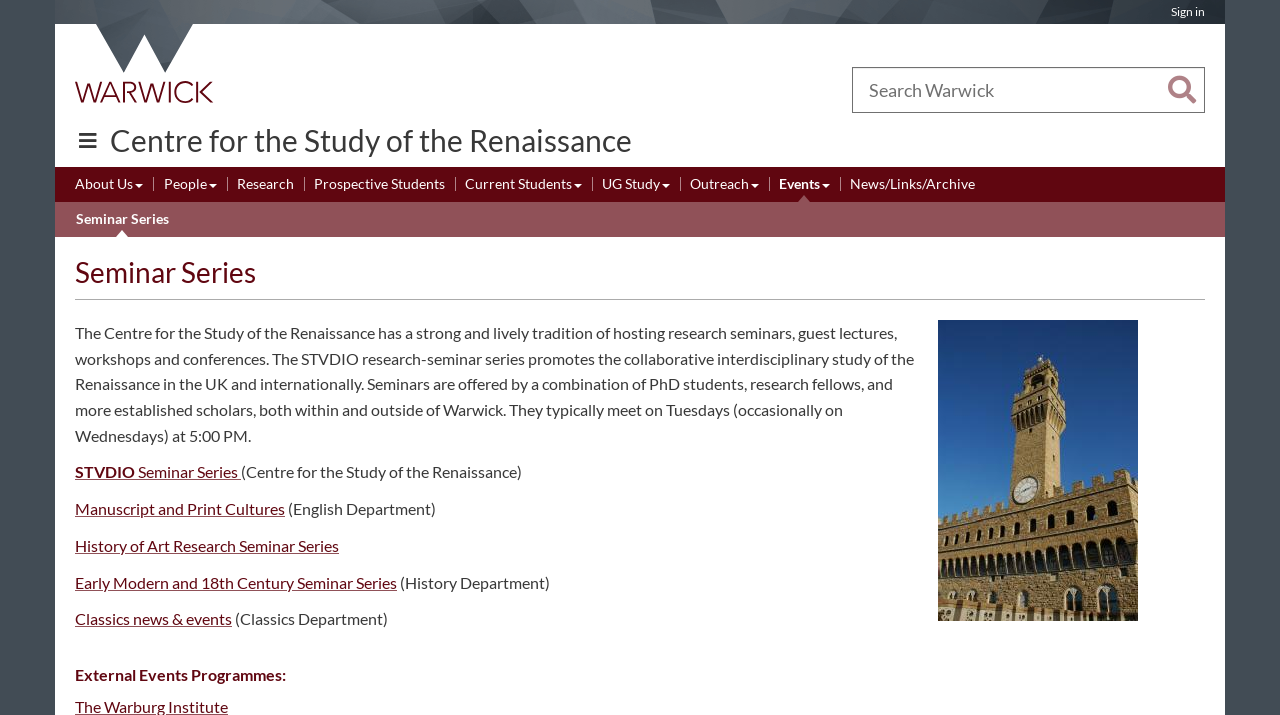What is the name of the university?
Use the information from the screenshot to give a comprehensive response to the question.

I found the answer by looking at the link 'University of Warwick homepage' and the image 'University of Warwick homepage' which suggests that the webpage is related to the University of Warwick.